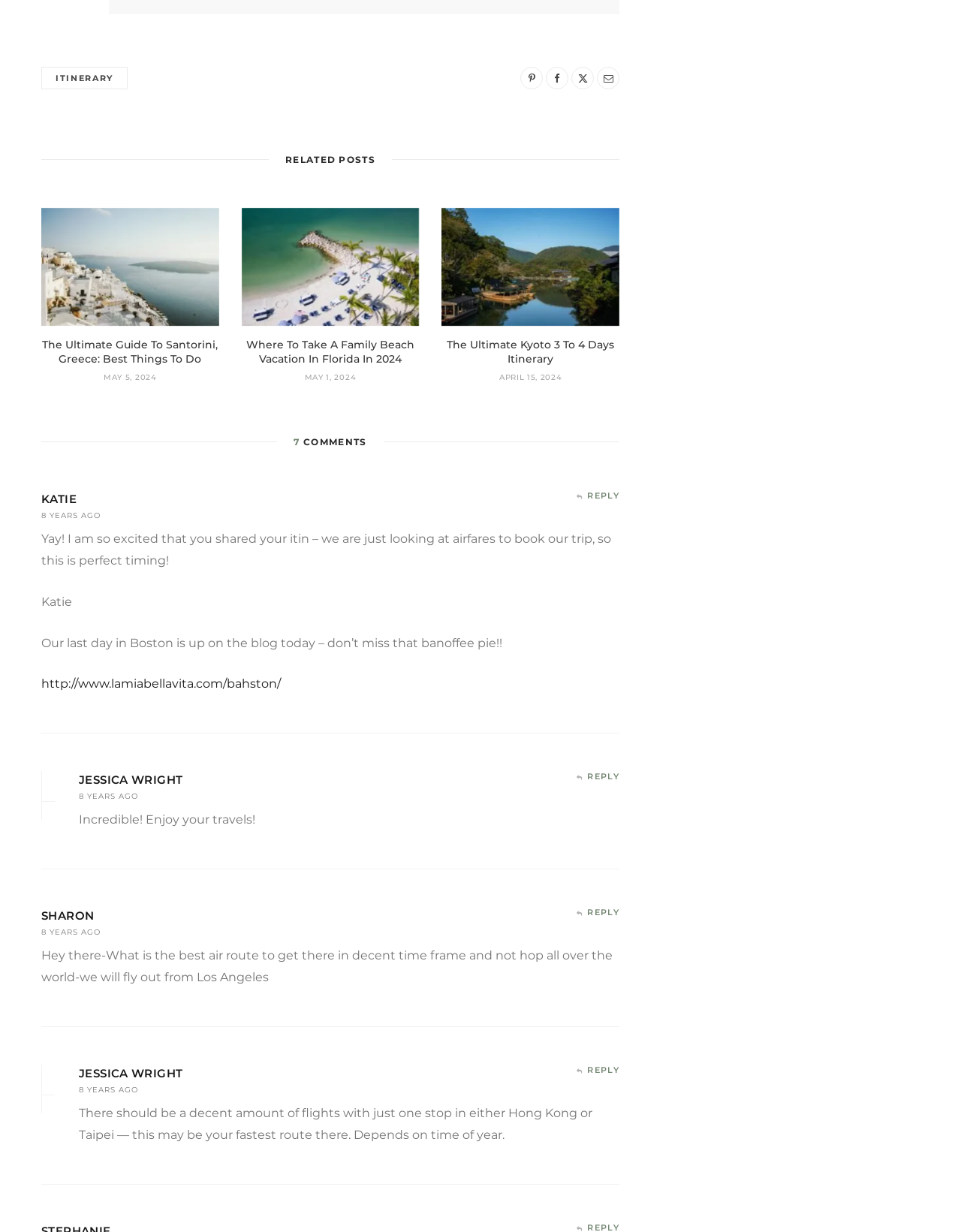Based on the provided description, "Itinerary", find the bounding box of the corresponding UI element in the screenshot.

[0.043, 0.054, 0.133, 0.073]